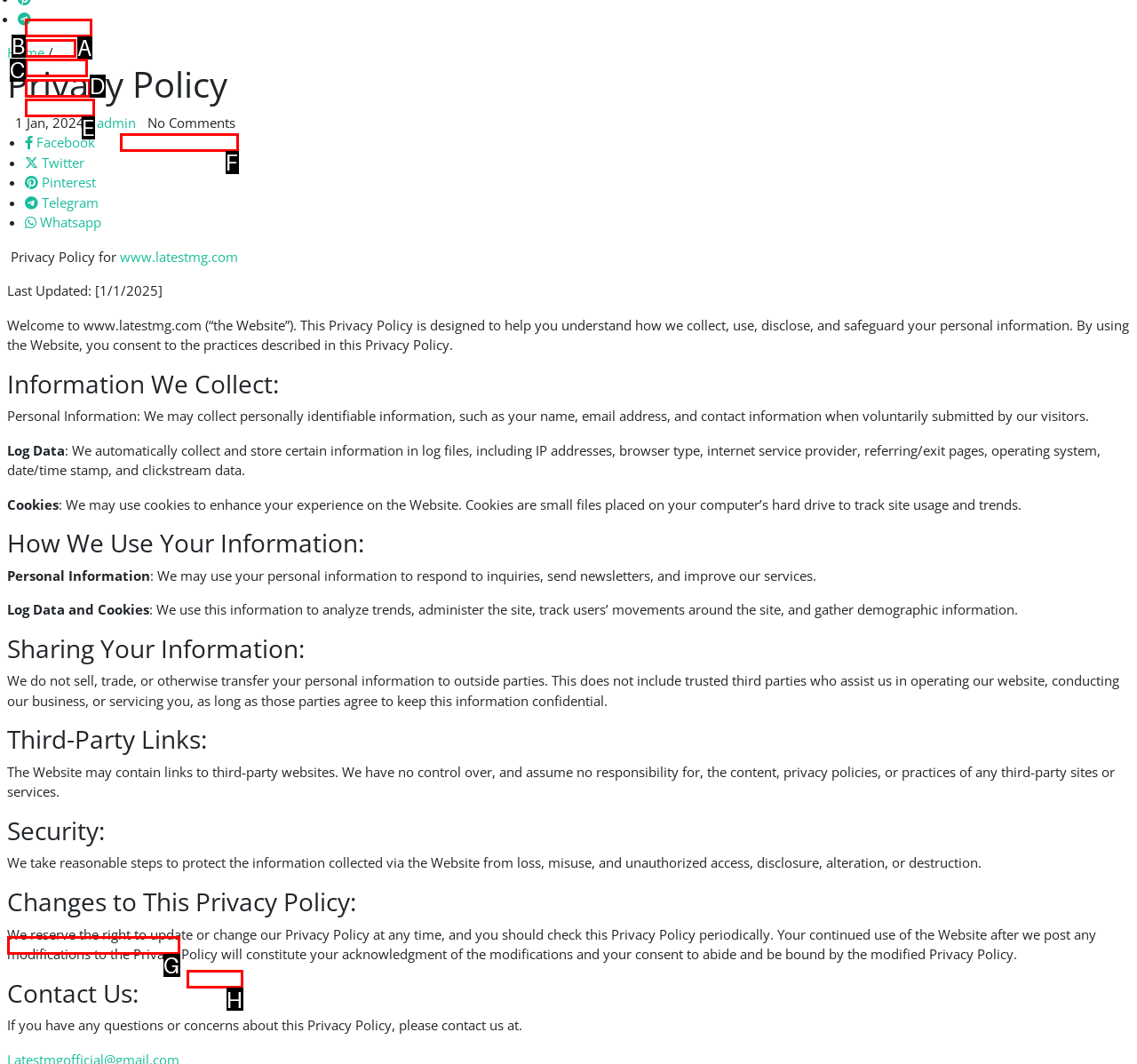Pick the option that best fits the description: Pinterest. Reply with the letter of the matching option directly.

C